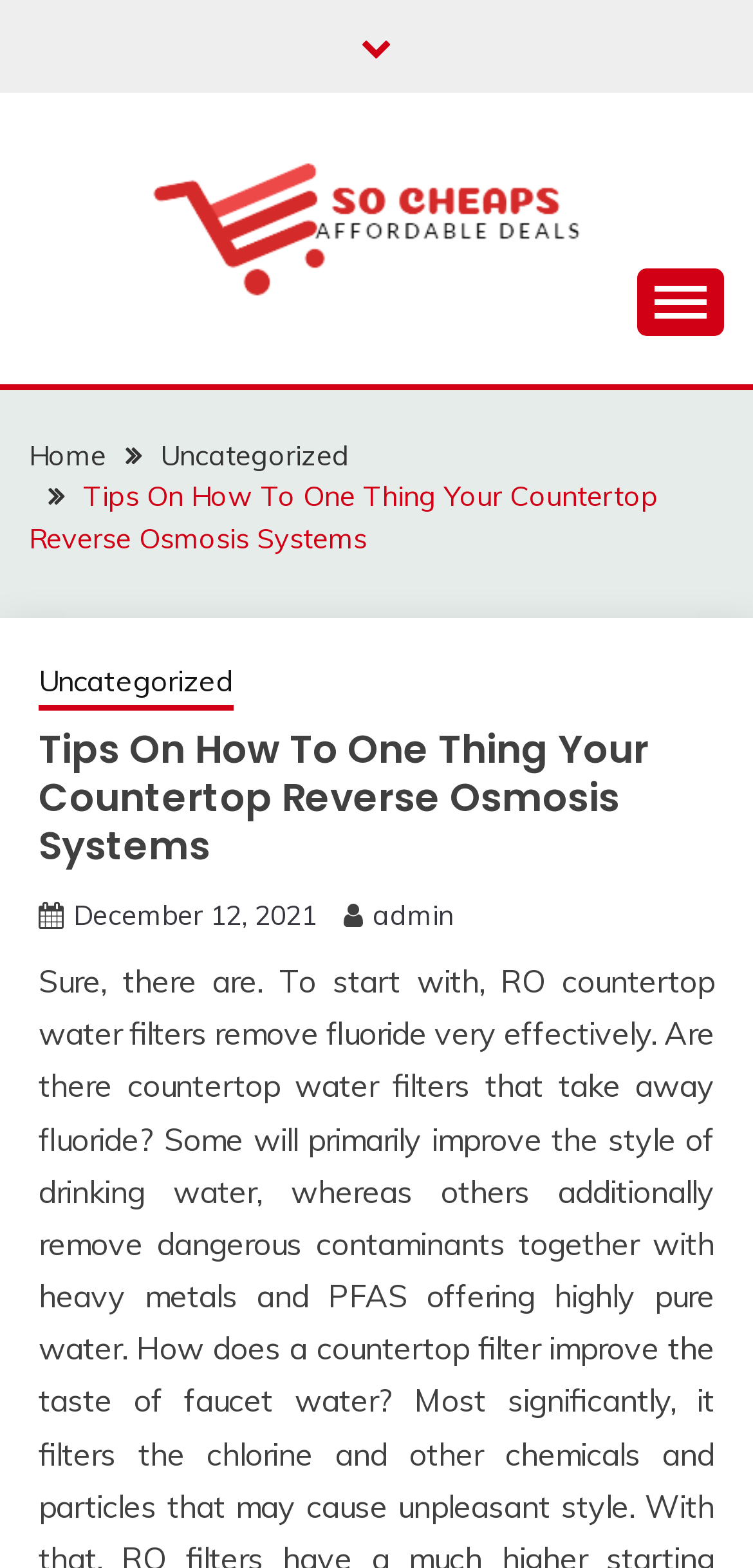Use a single word or phrase to answer the question: What is the text above the image?

So Cheaps